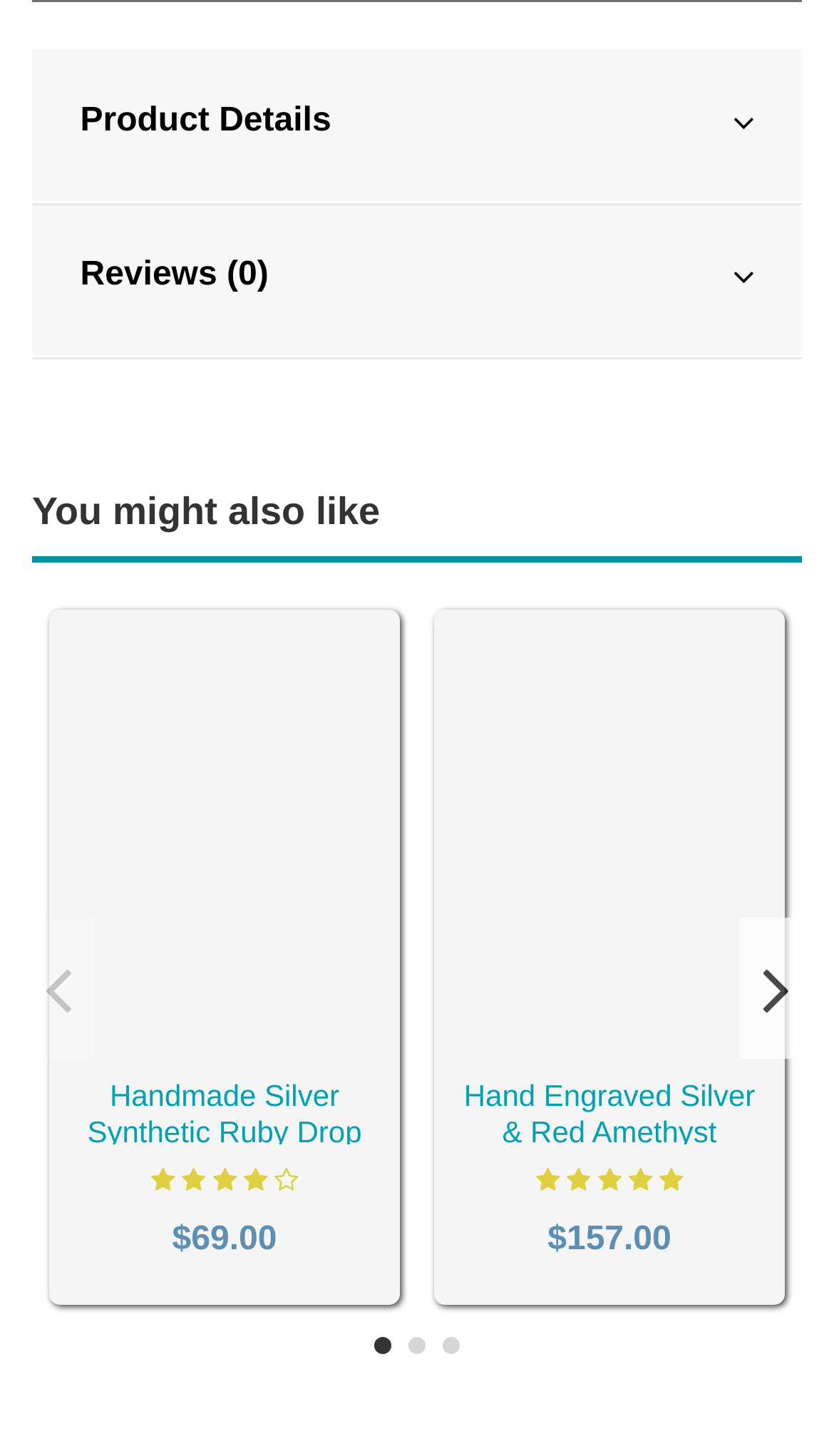Please examine the image and answer the question with a detailed explanation:
What is the name of the second product listed?

The name of the second product can be found in the article section, where it is listed as 'Hand Engraved Silver & Red Amethyst Earring AC-710'.